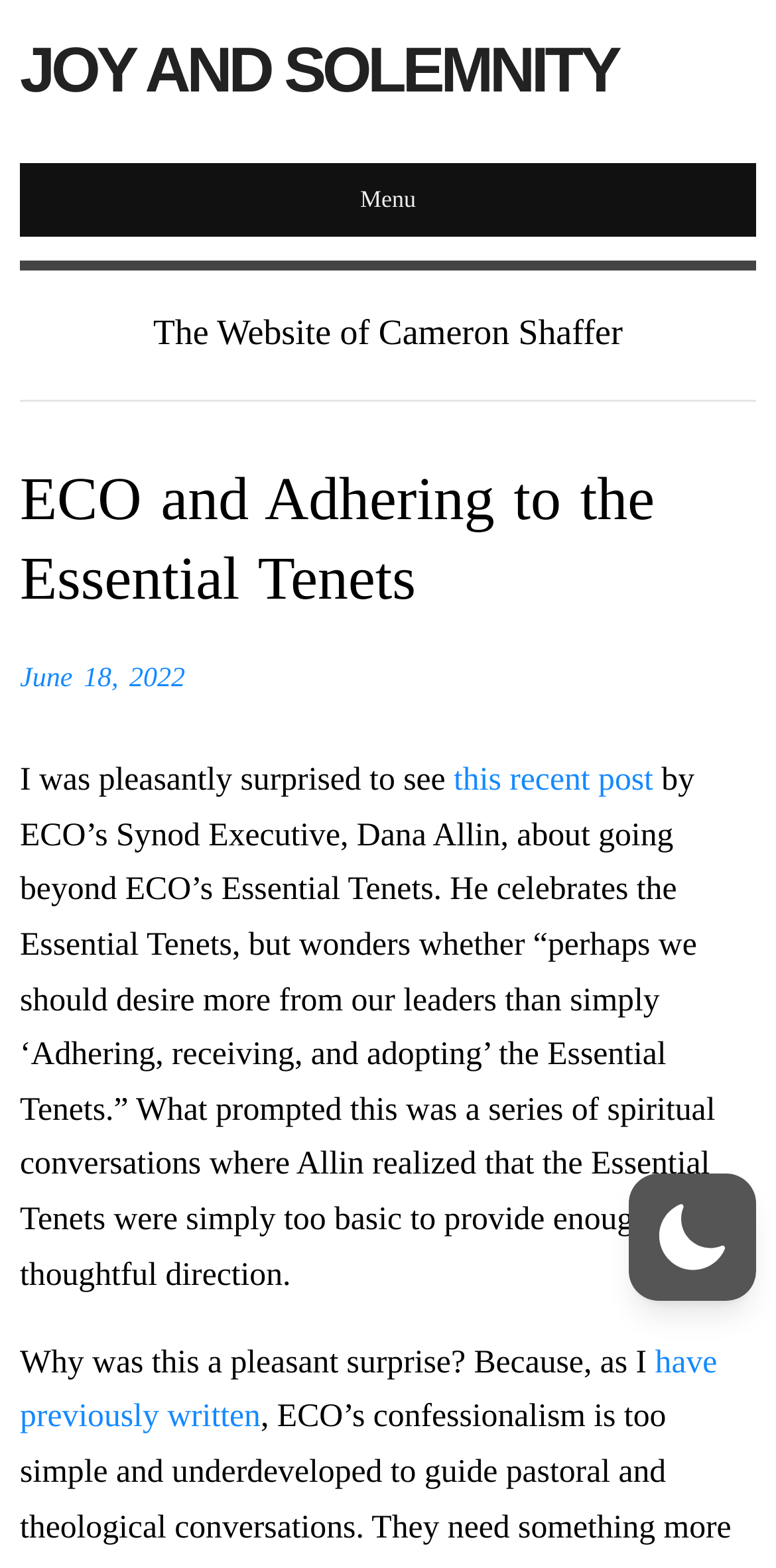Given the element description, predict the bounding box coordinates in the format (top-left x, top-left y, bottom-right x, bottom-right y), using floating point numbers between 0 and 1: Joy and Solemnity

[0.026, 0.022, 0.796, 0.067]